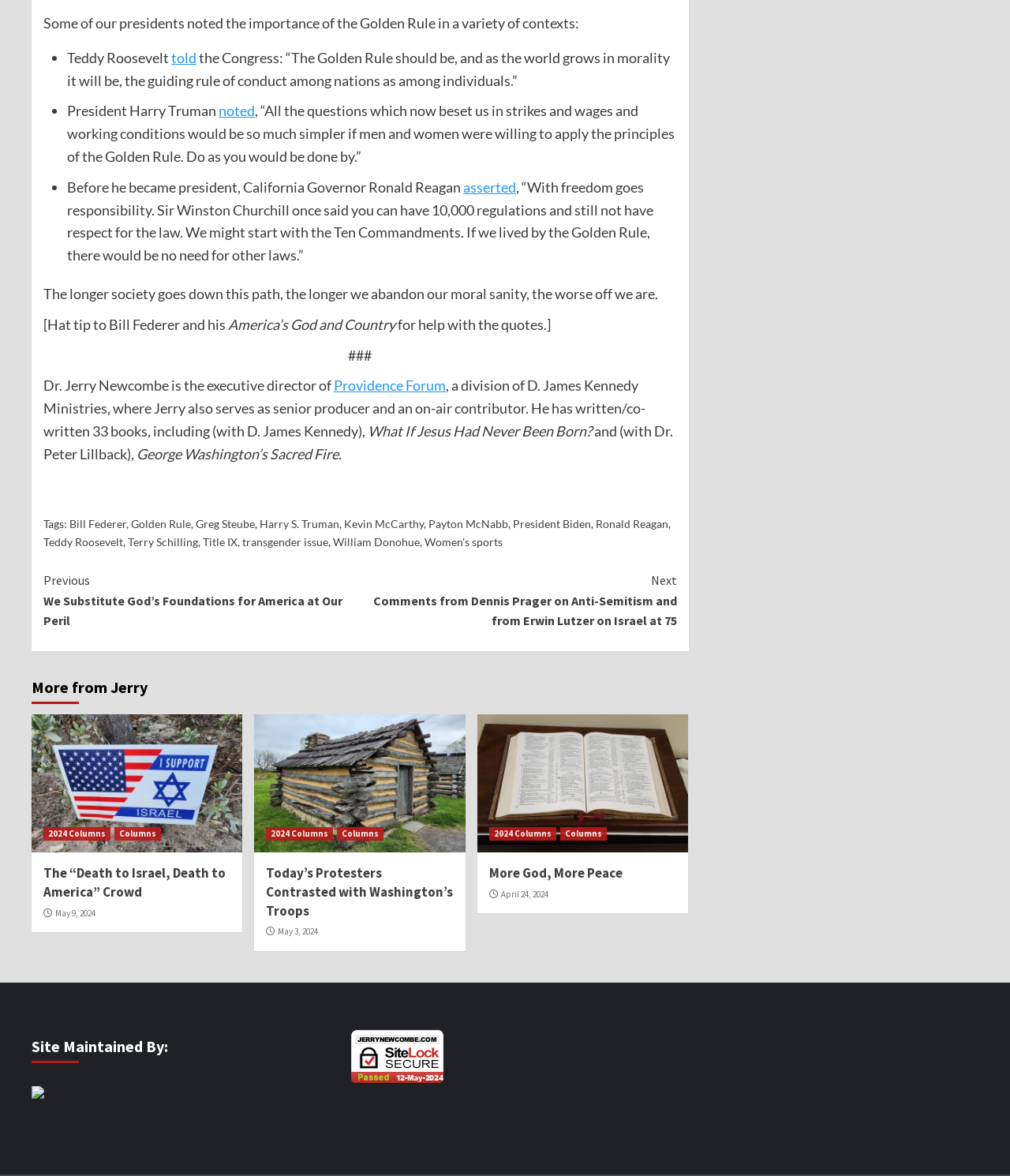Please locate the bounding box coordinates of the element that should be clicked to complete the given instruction: "View the previous article 'We Substitute God’s Foundations for America at Our Peril'".

[0.043, 0.485, 0.356, 0.537]